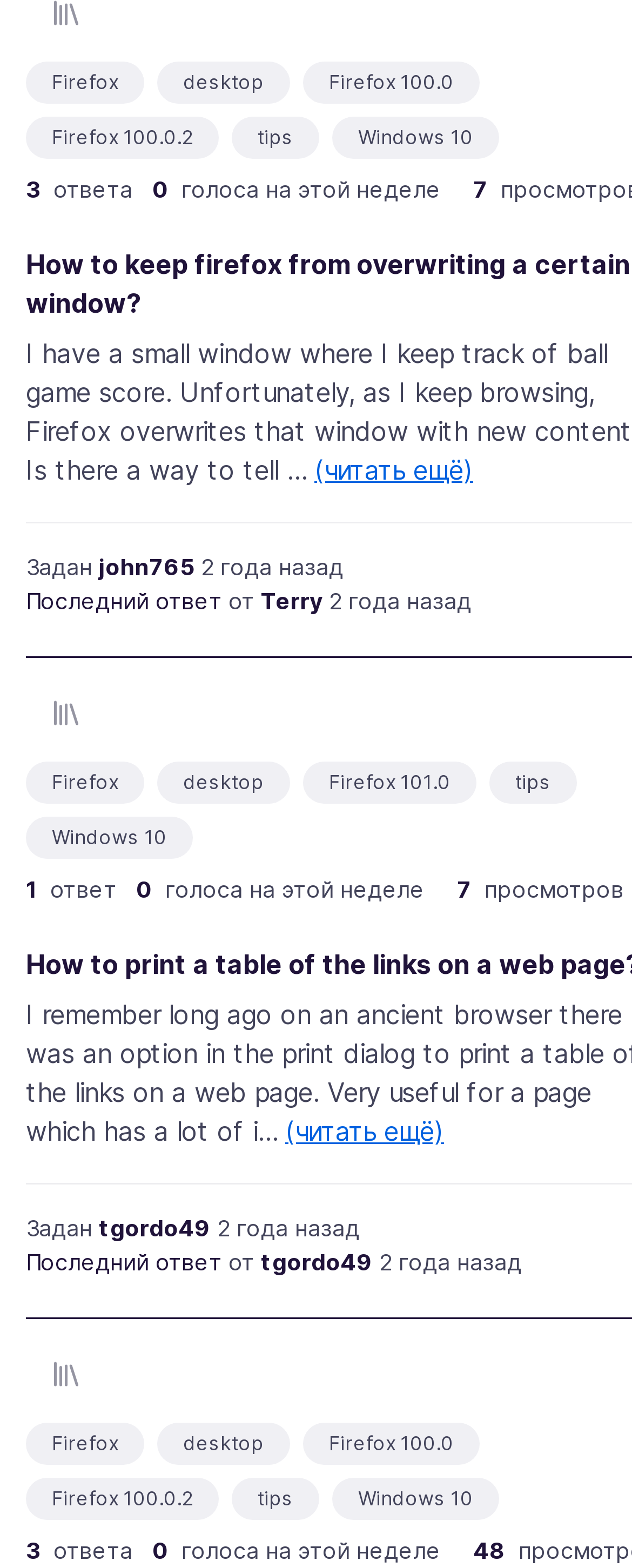Locate the bounding box coordinates of the element's region that should be clicked to carry out the following instruction: "Click on the '(читать ещё)' link". The coordinates need to be four float numbers between 0 and 1, i.e., [left, top, right, bottom].

[0.497, 0.29, 0.749, 0.31]